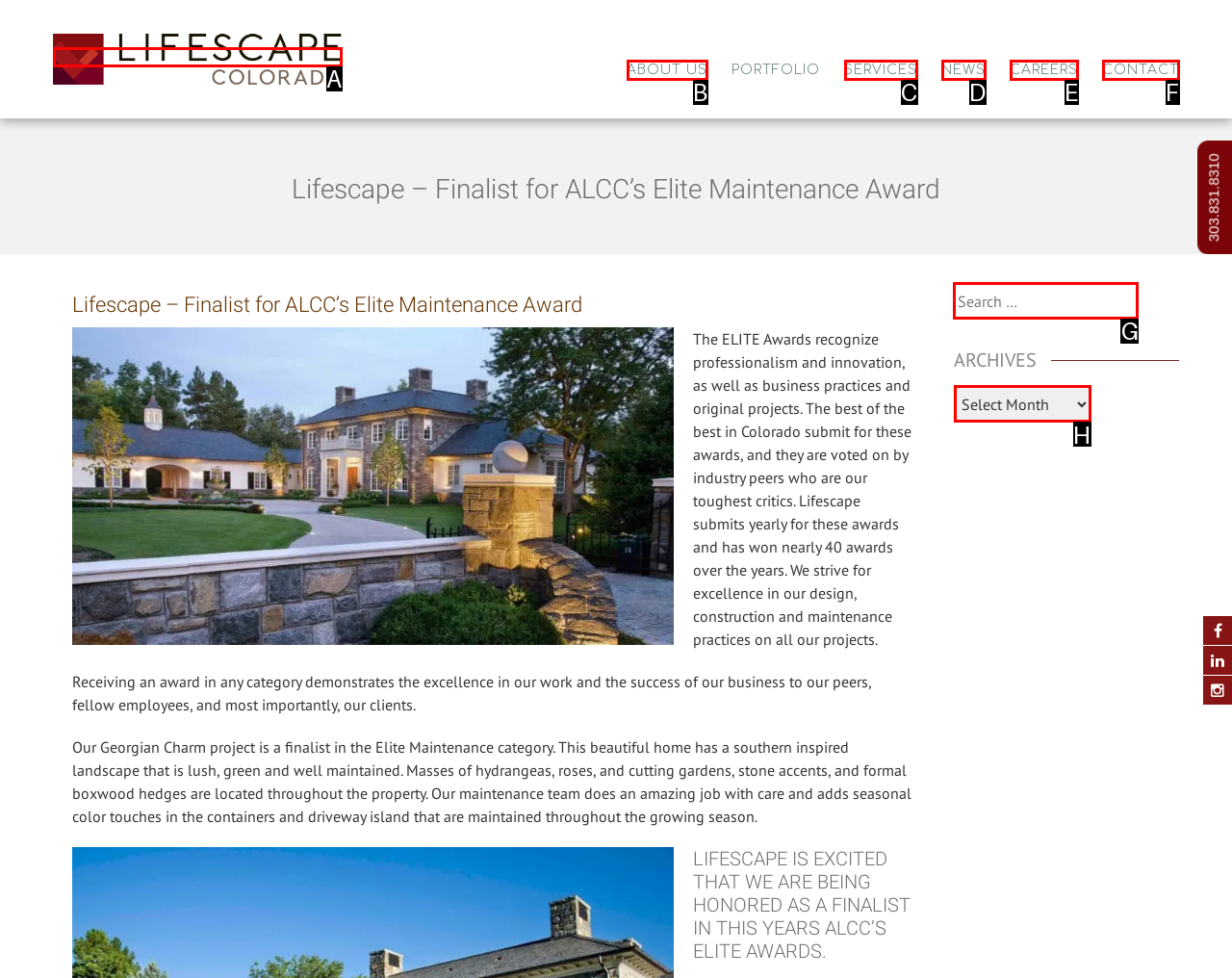Indicate the HTML element that should be clicked to perform the task: Search for something Reply with the letter corresponding to the chosen option.

G